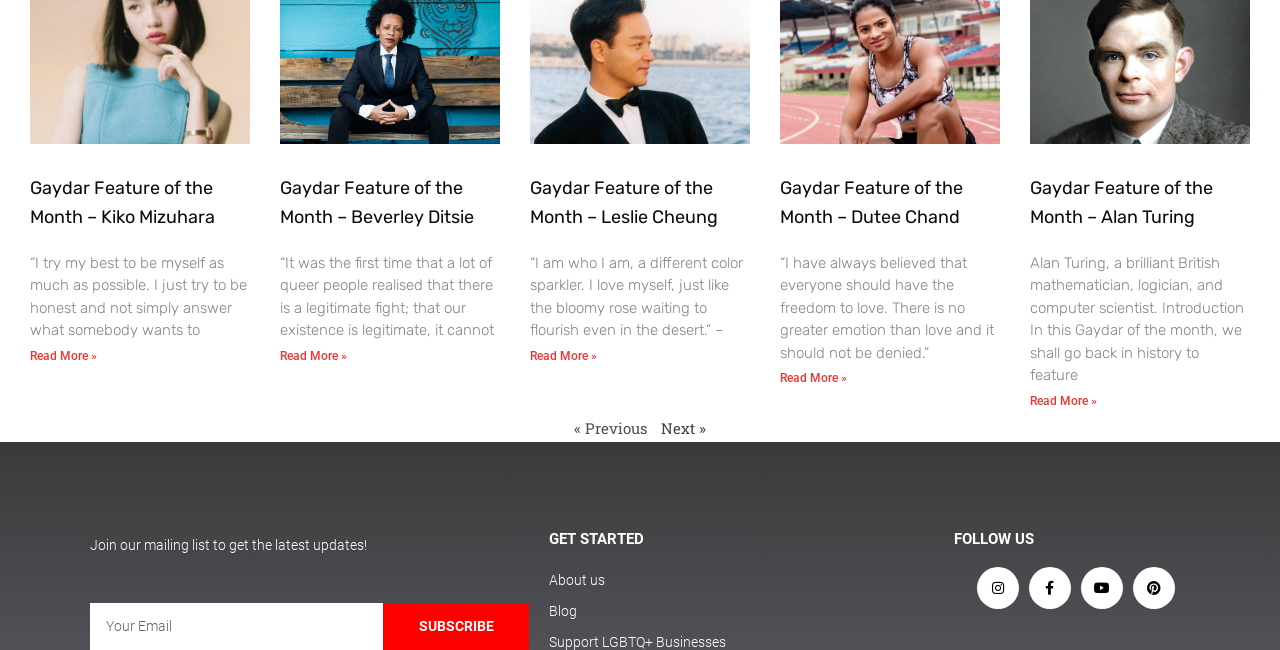What social media platforms can I follow?
Using the image, elaborate on the answer with as much detail as possible.

I looked at the 'FOLLOW US' section and found links to four social media platforms: Instagram, Facebook, Youtube, and Pinterest.